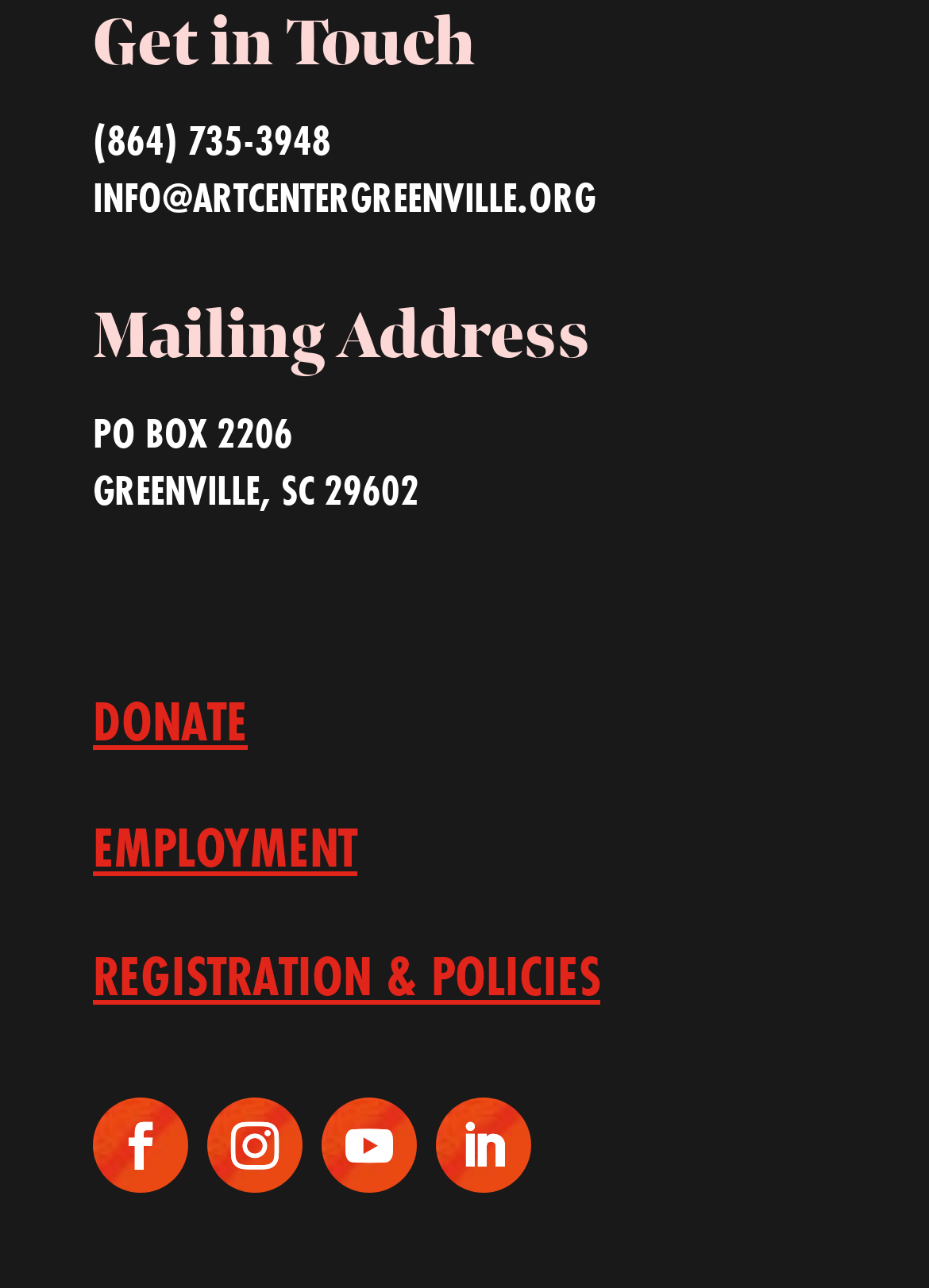Determine the bounding box coordinates for the region that must be clicked to execute the following instruction: "Donate to the art center".

[0.1, 0.531, 0.267, 0.588]